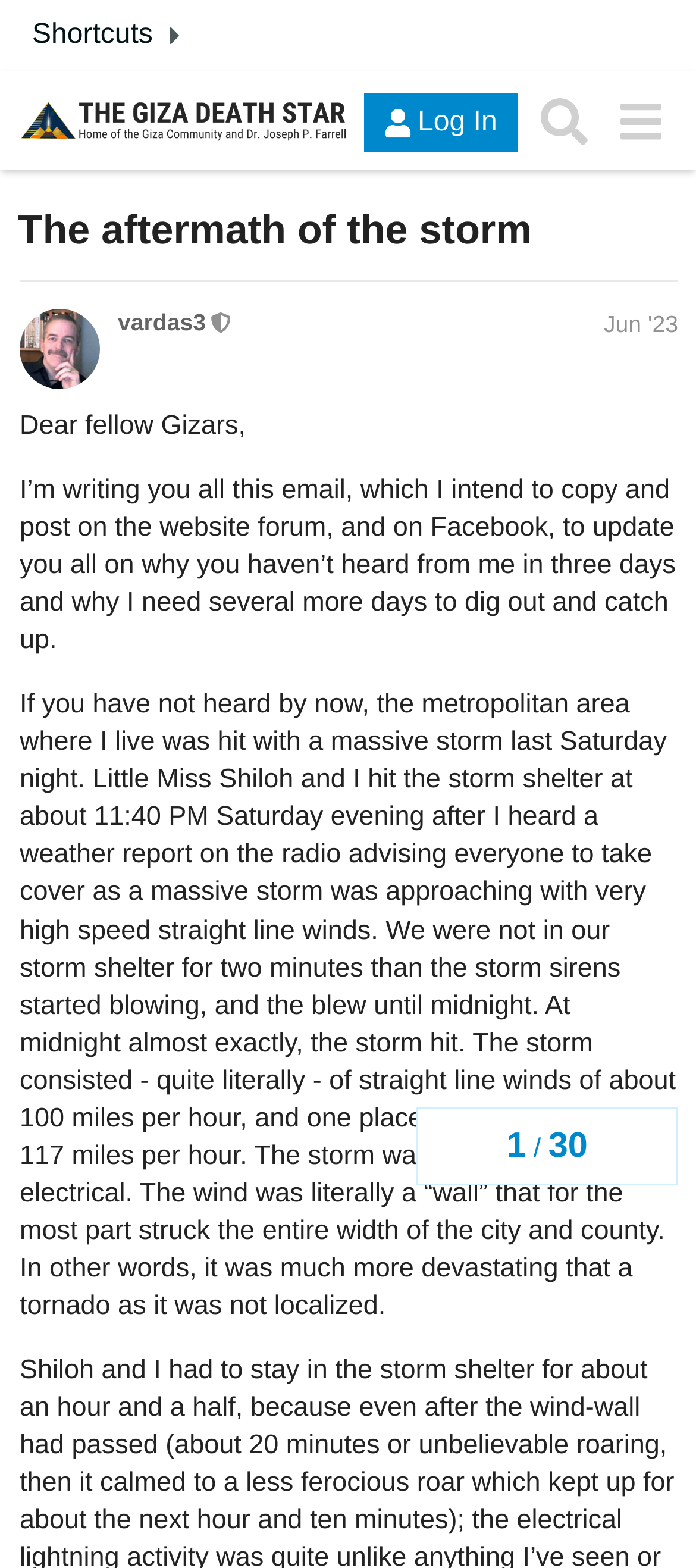Extract the main heading from the webpage content.

The aftermath of the storm